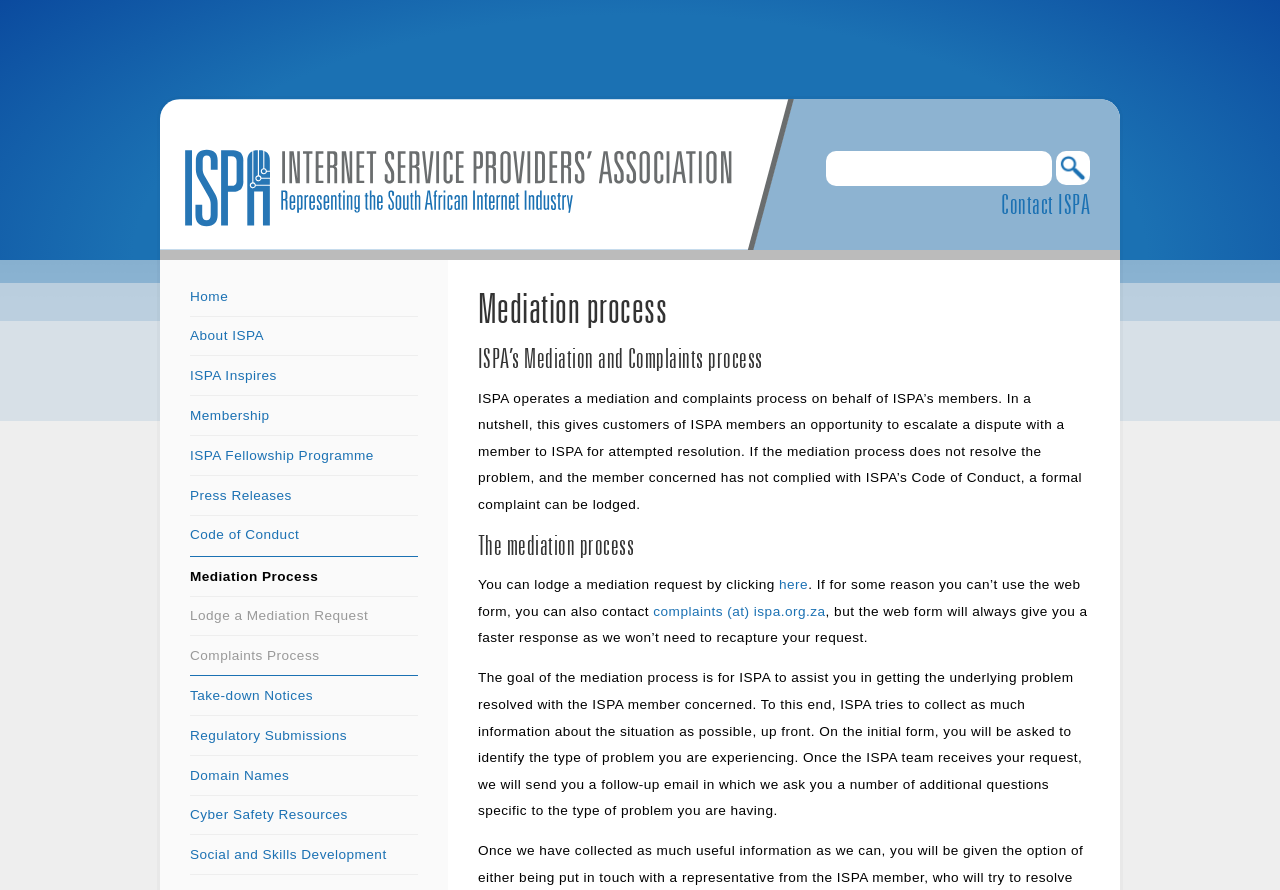Pinpoint the bounding box coordinates of the clickable area necessary to execute the following instruction: "Click on the 'Contact ISPA' link". The coordinates should be given as four float numbers between 0 and 1, namely [left, top, right, bottom].

[0.782, 0.214, 0.852, 0.243]